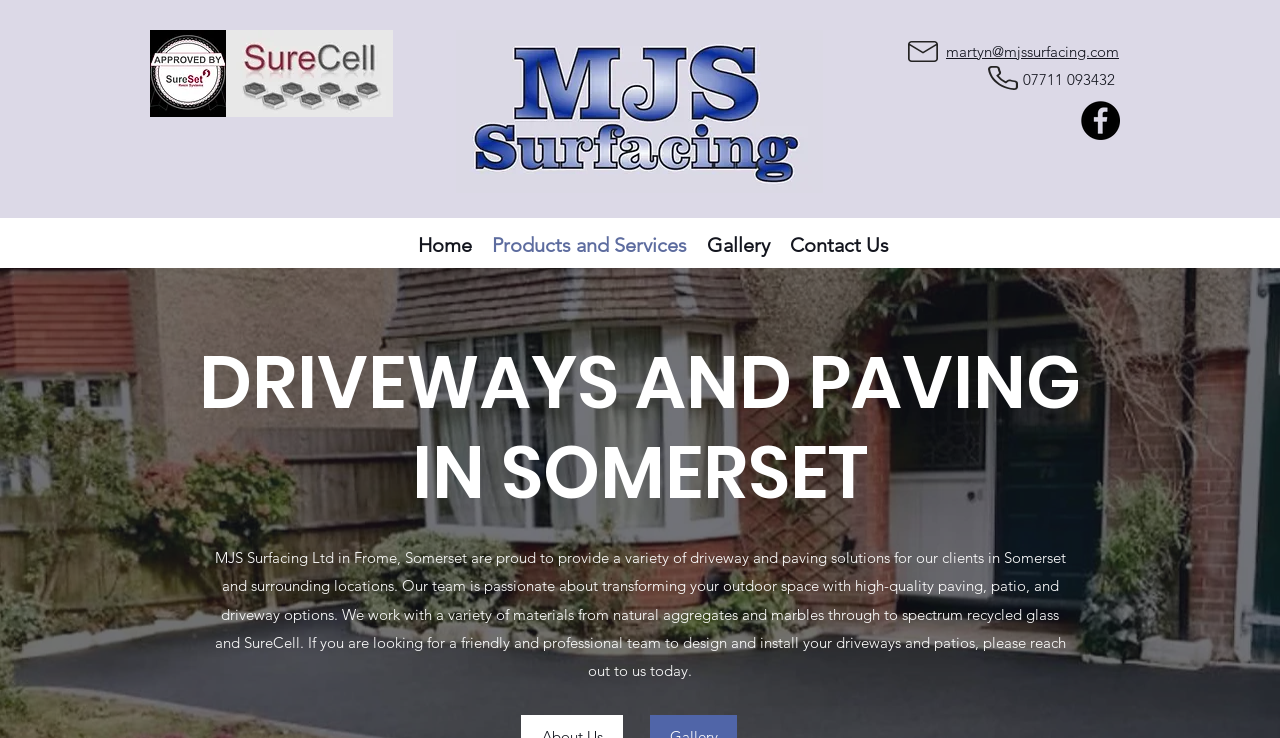Please analyze the image and provide a thorough answer to the question:
How many navigation links are there?

I counted the number of navigation links by looking at the navigation element labeled 'Site' at coordinates [0.143, 0.309, 0.877, 0.35], which contains four links: 'Home', 'Products and Services', 'Gallery', and 'Contact Us'.